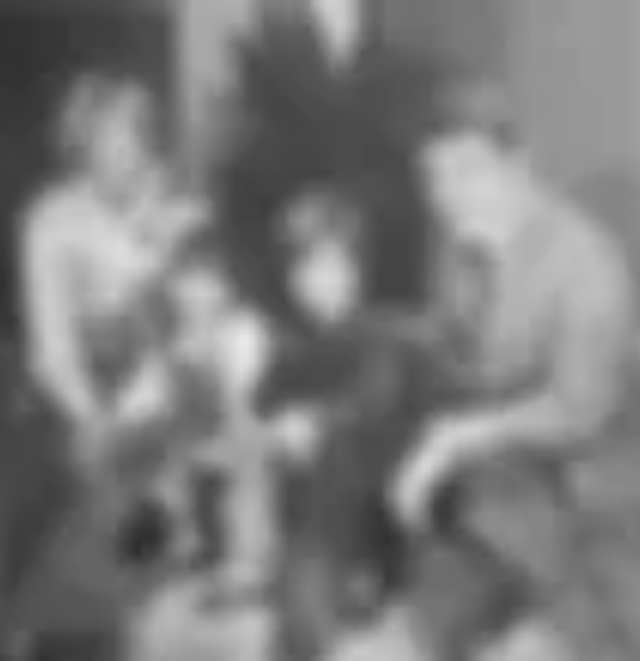Generate an elaborate caption for the image.

This black and white image captures a nostalgic family moment, featuring four individuals gathered together in a cozy indoor setting. The group consists of two adults and two children, all appearing engaged and happy in each other's company. The backdrop includes a decorative plant, adding to the warm atmosphere of the scene. The adults, positioned on the right and left, gently interact with the children, who are seated in the center, creating a sense of closeness and shared joy. The image evokes feelings of family togetherness and cherished memories.